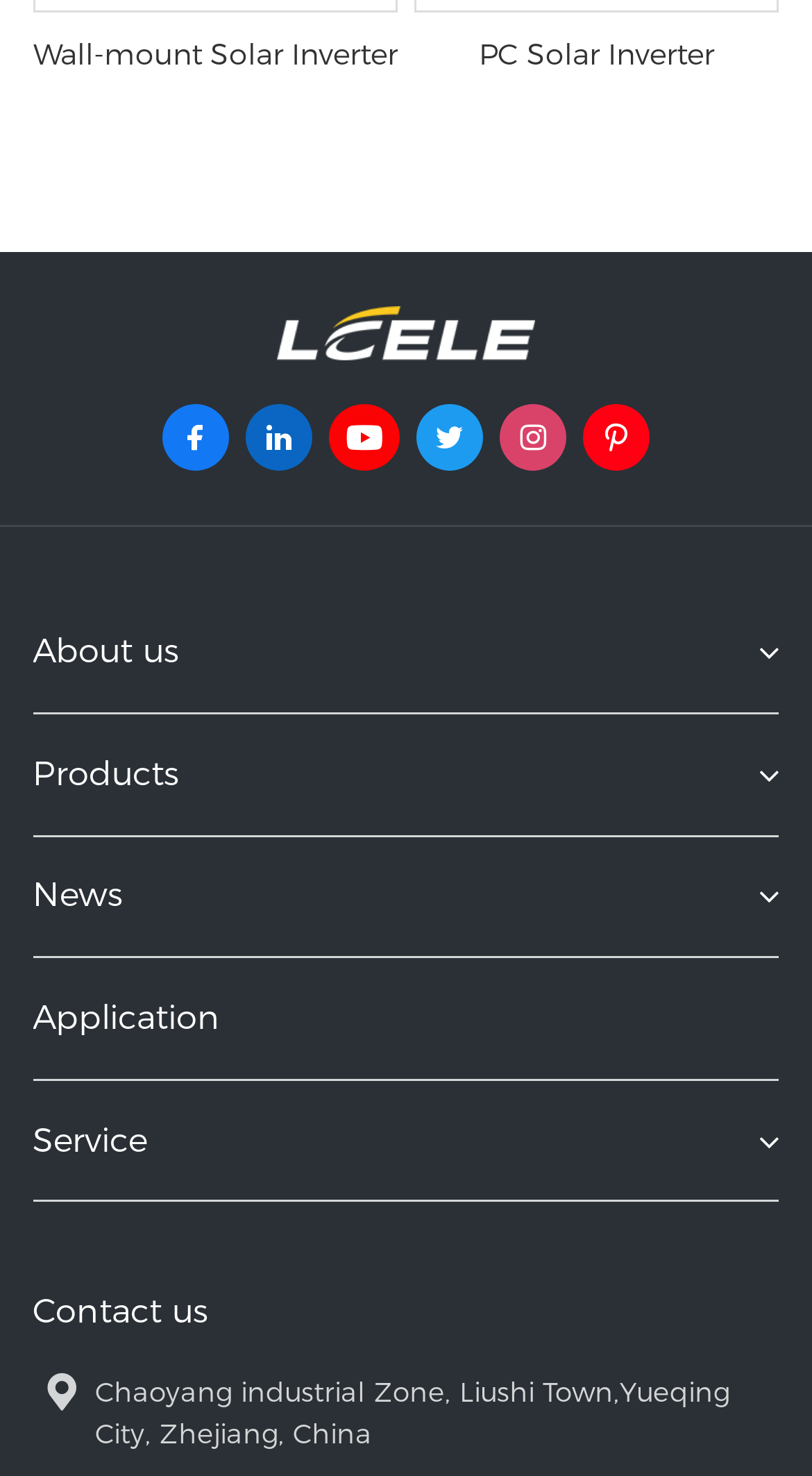Please provide a brief answer to the following inquiry using a single word or phrase:
What is the address of the company?

Chaoyang industrial Zone, Liushi Town,Yueqing City, Zhejiang, China